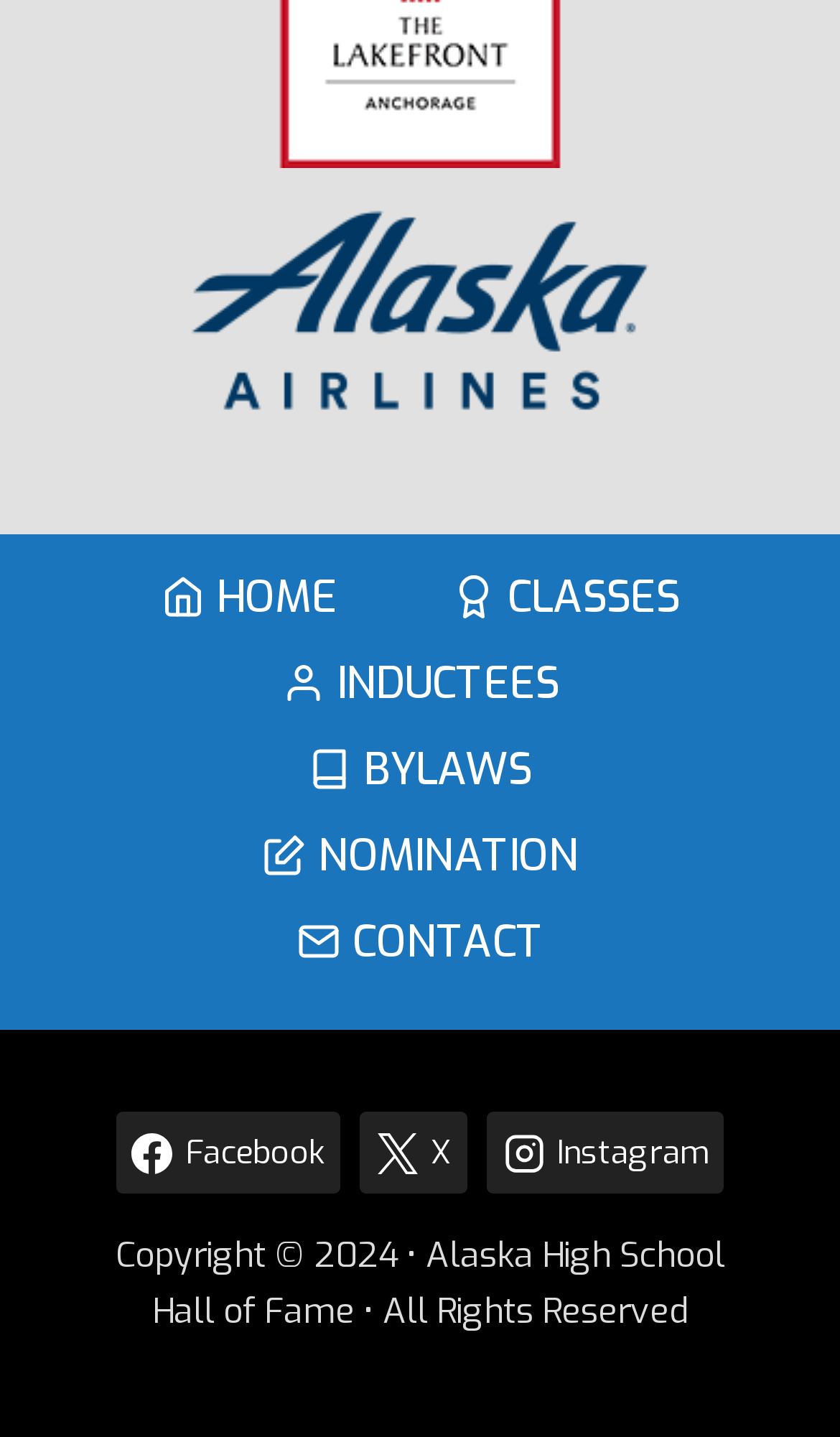Please determine the bounding box coordinates for the UI element described here. Use the format (top-left x, top-left y, bottom-right x, bottom-right y) with values bounded between 0 and 1: Support rund um die Uhr

None